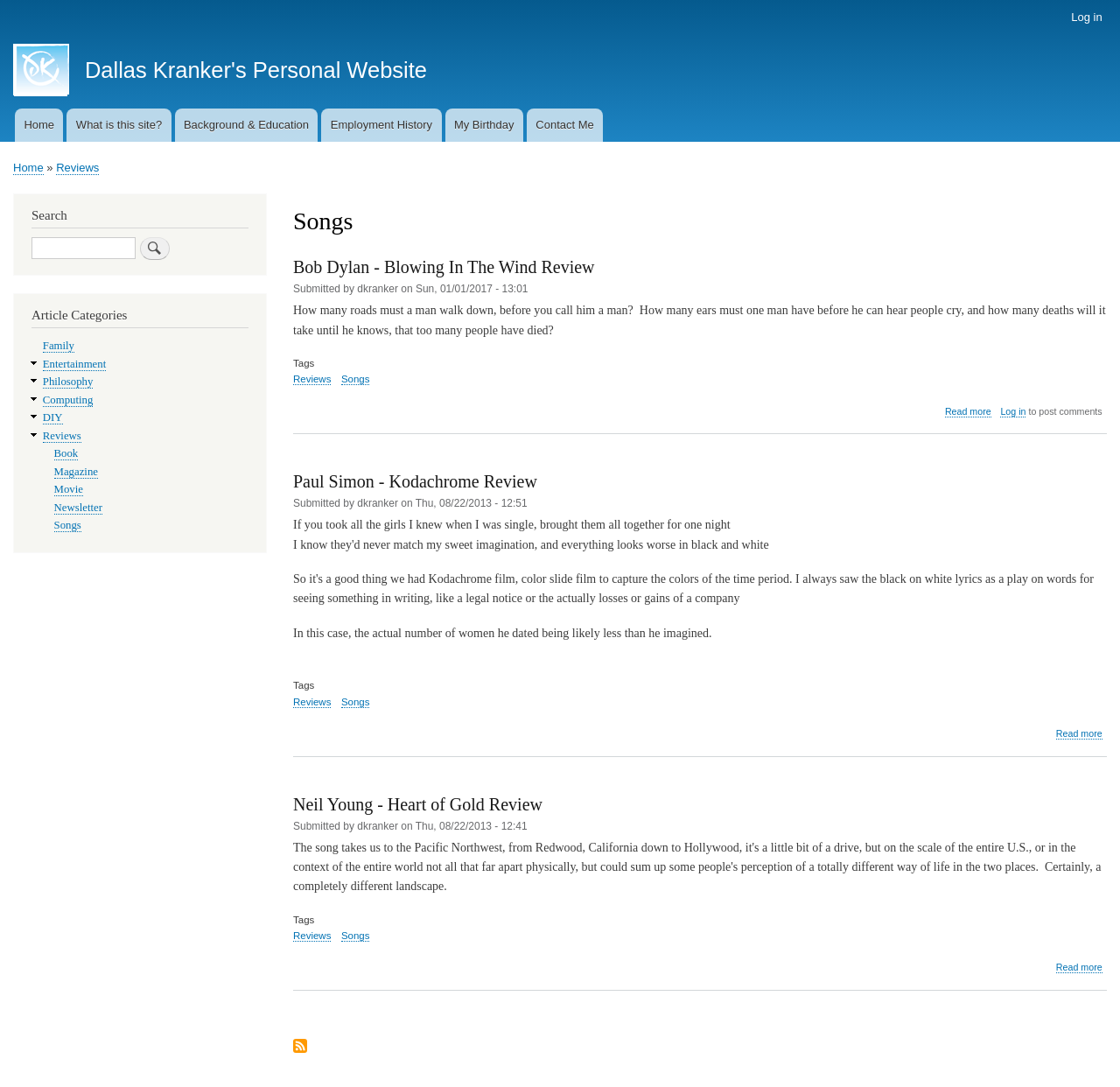Kindly determine the bounding box coordinates for the clickable area to achieve the given instruction: "Search for something".

[0.012, 0.178, 0.238, 0.254]